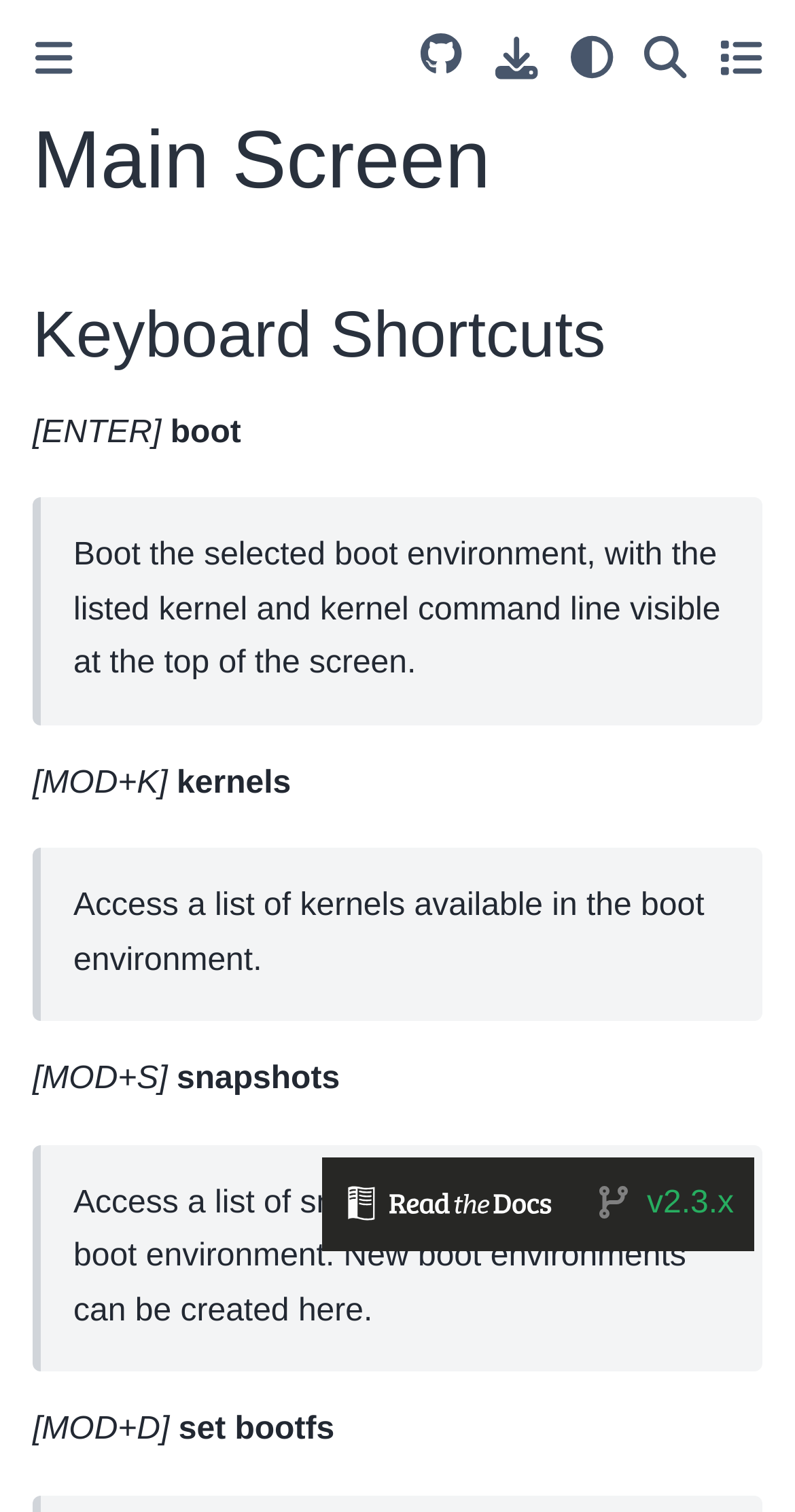Respond to the question below with a concise word or phrase:
What is the purpose of the 'Search' button?

To search